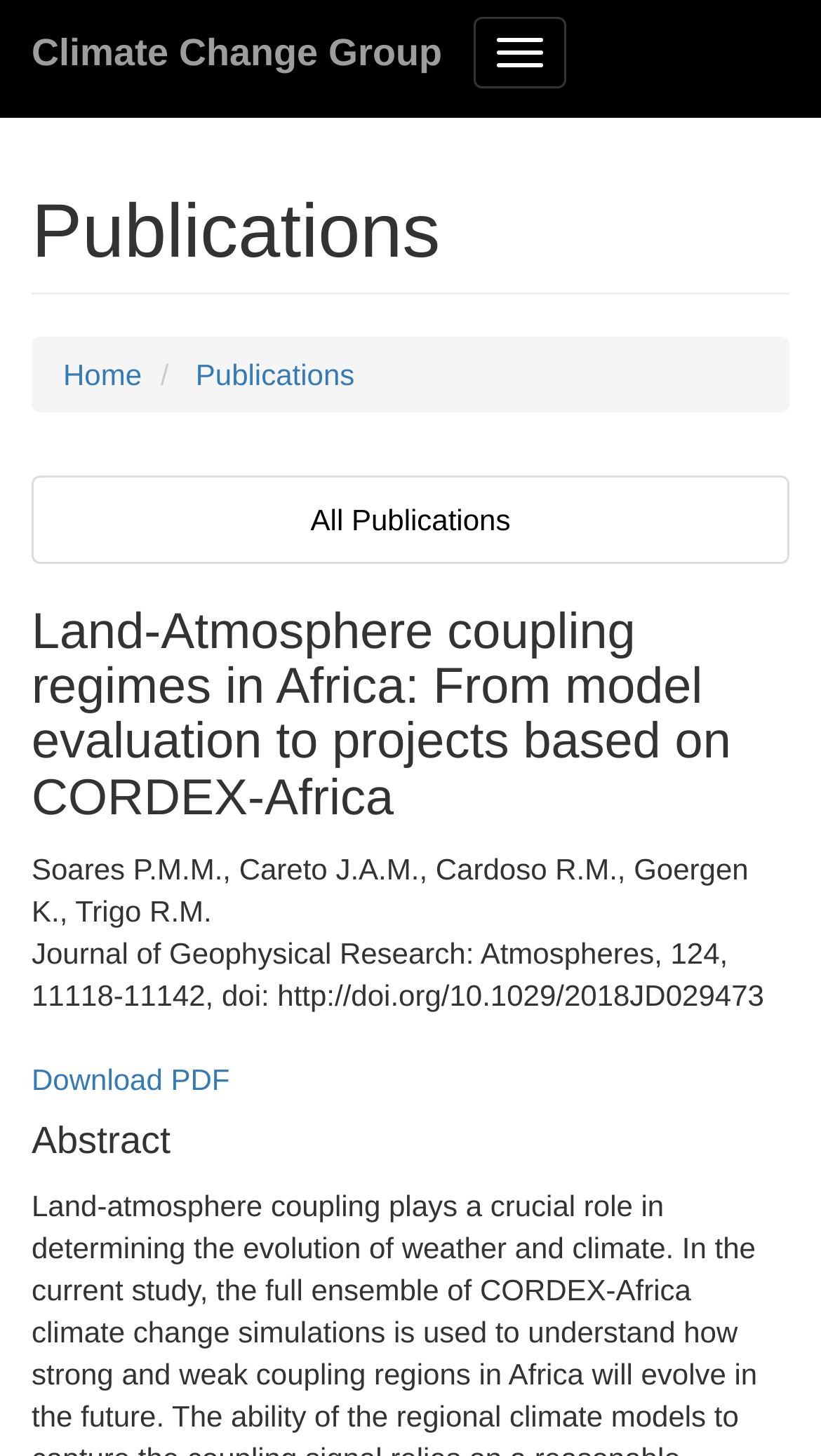Bounding box coordinates are specified in the format (top-left x, top-left y, bottom-right x, bottom-right y). All values are floating point numbers bounded between 0 and 1. Please provide the bounding box coordinate of the region this sentence describes: Home

[0.077, 0.245, 0.173, 0.268]